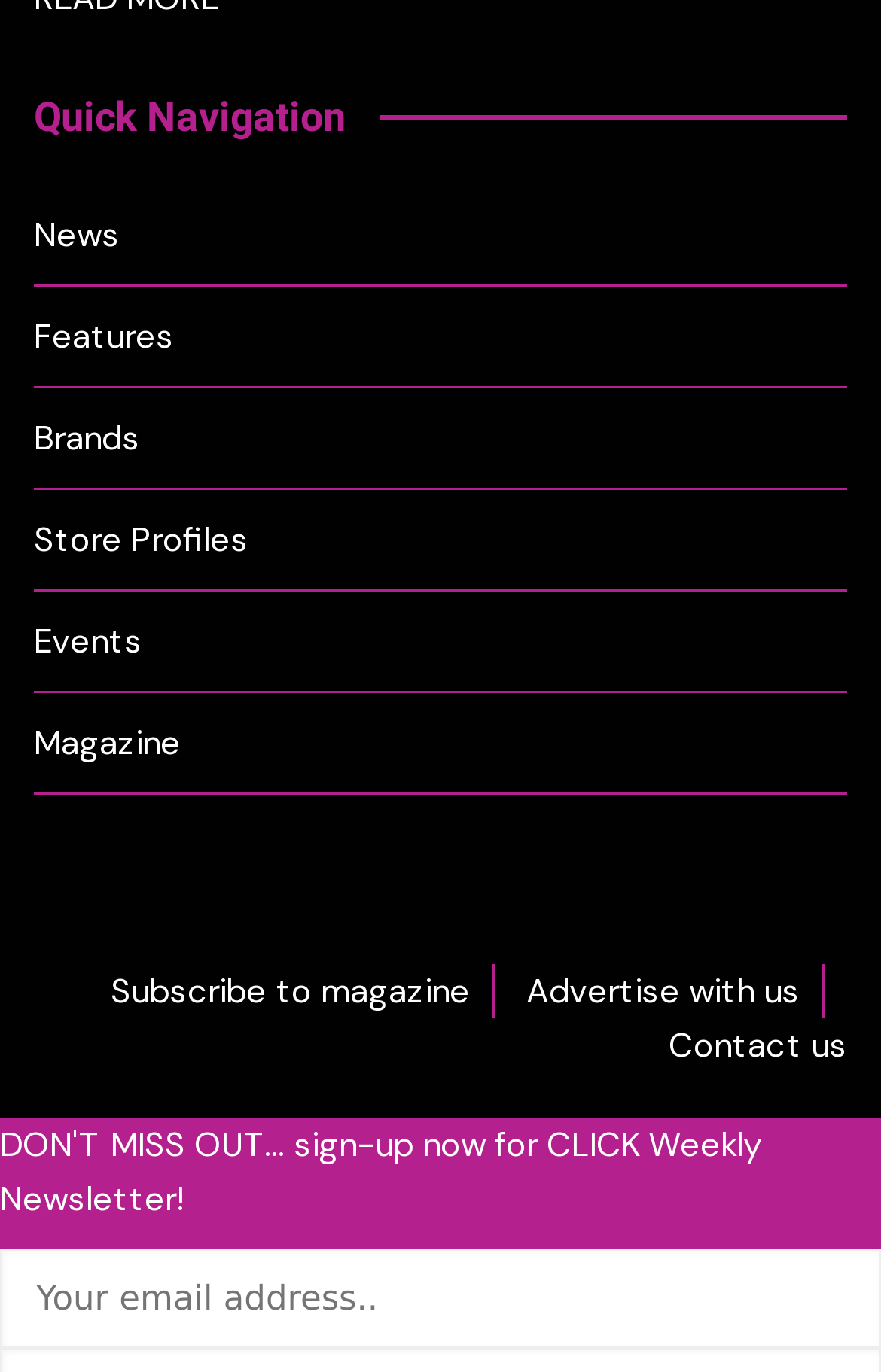What are the different sections of the website?
Look at the image and respond with a single word or a short phrase.

News, Features, Brands, etc.